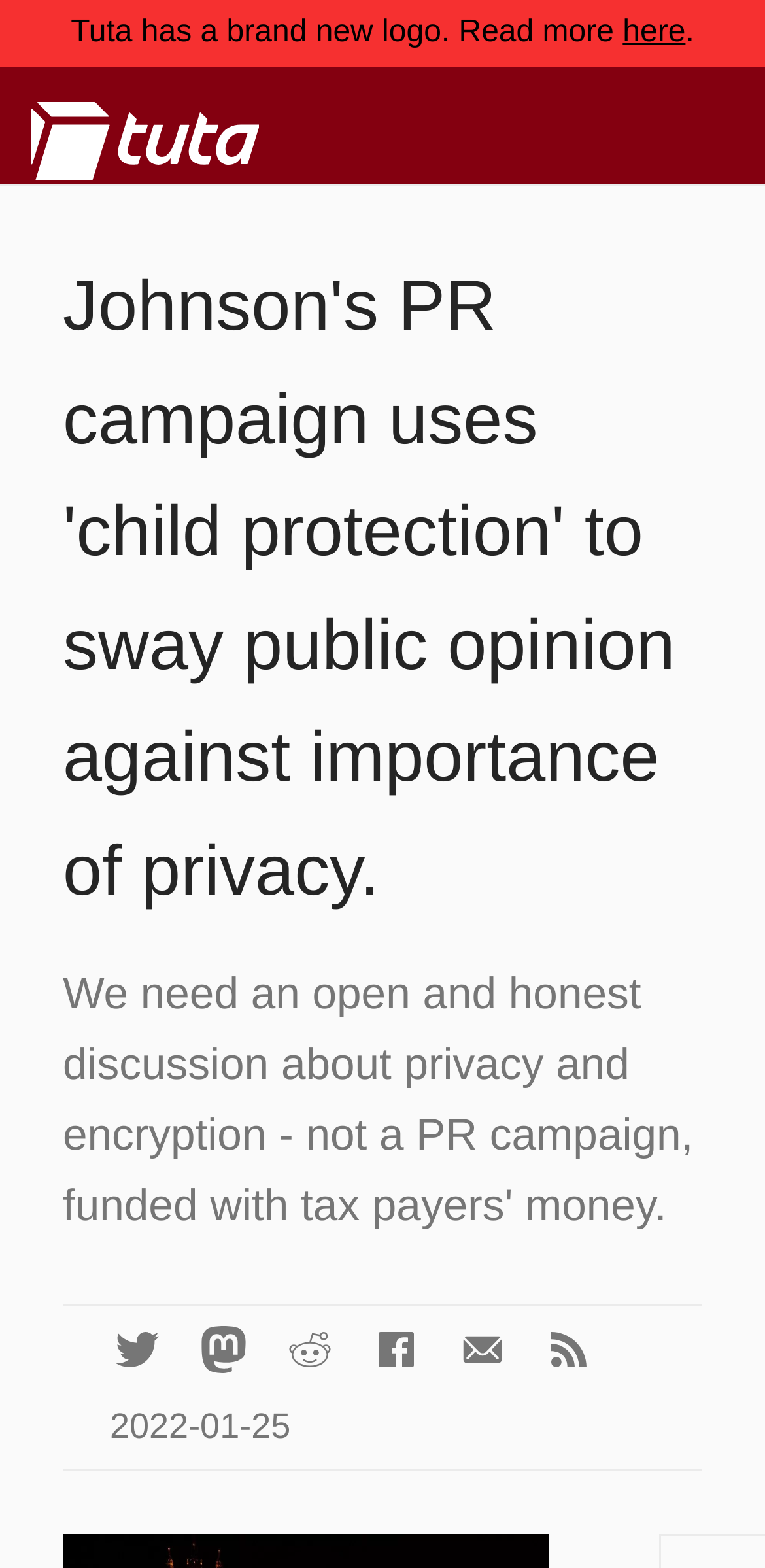Identify the bounding box for the described UI element: "title="Tutanota"".

[0.041, 0.063, 0.359, 0.118]